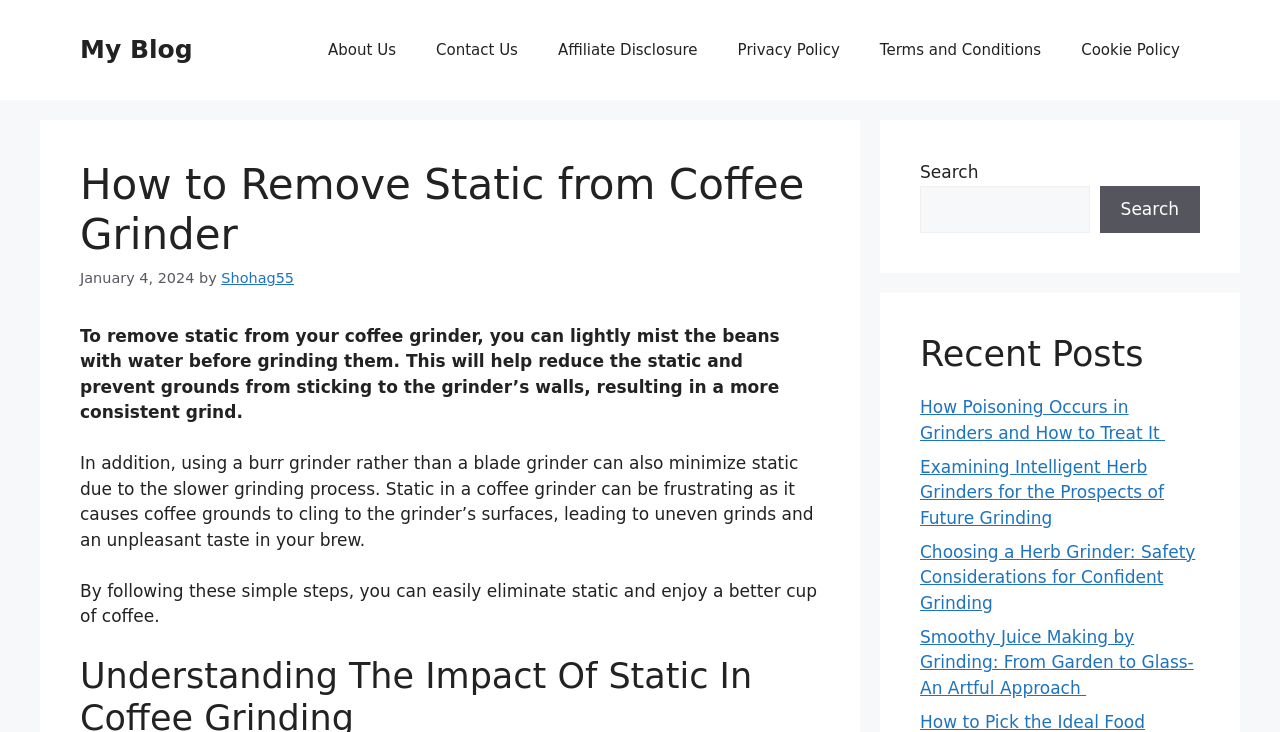Give an in-depth explanation of the webpage layout and content.

The webpage is about removing static from a coffee grinder, with the main title "How to Remove Static from Coffee Grinder" at the top. Below the title, there is a navigation menu with six links: "About Us", "Contact Us", "Affiliate Disclosure", "Privacy Policy", "Terms and Conditions", and "Cookie Policy". 

To the right of the navigation menu, there is a header section with the title "How to Remove Static from Coffee Grinder" again, followed by the date "January 4, 2024" and the author's name "Shohag55". 

Below the header section, there are three paragraphs of text that provide instructions on how to remove static from a coffee grinder. The first paragraph suggests lightly misting the beans with water before grinding, while the second paragraph recommends using a burr grinder instead of a blade grinder. The third paragraph summarizes the benefits of following these steps.

On the right side of the page, there is a complementary section with a search bar and a "Recent Posts" heading. Below the heading, there are four links to recent posts, including "How Poisoning Occurs in Grinders and How to Treat It", "Examining Intelligent Herb Grinders for the Prospects of Future Grinding", "Choosing a Herb Grinder: Safety Considerations for Confident Grinding", and "Smoothy Juice Making by Grinding: From Garden to Glass-An Artful Approach".